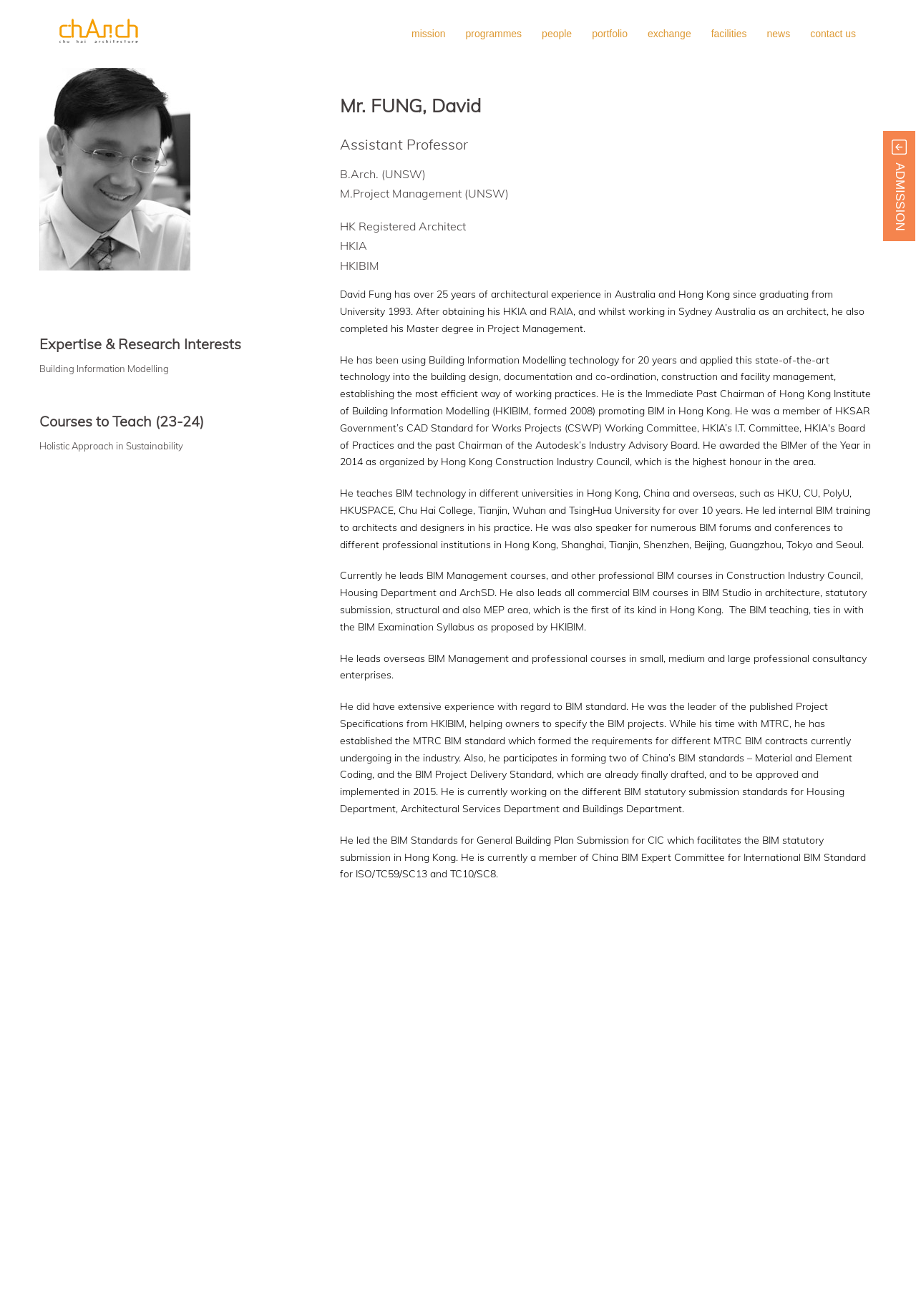Please reply to the following question with a single word or a short phrase:
What is the purpose of the links at the top of the webpage?

Navigation